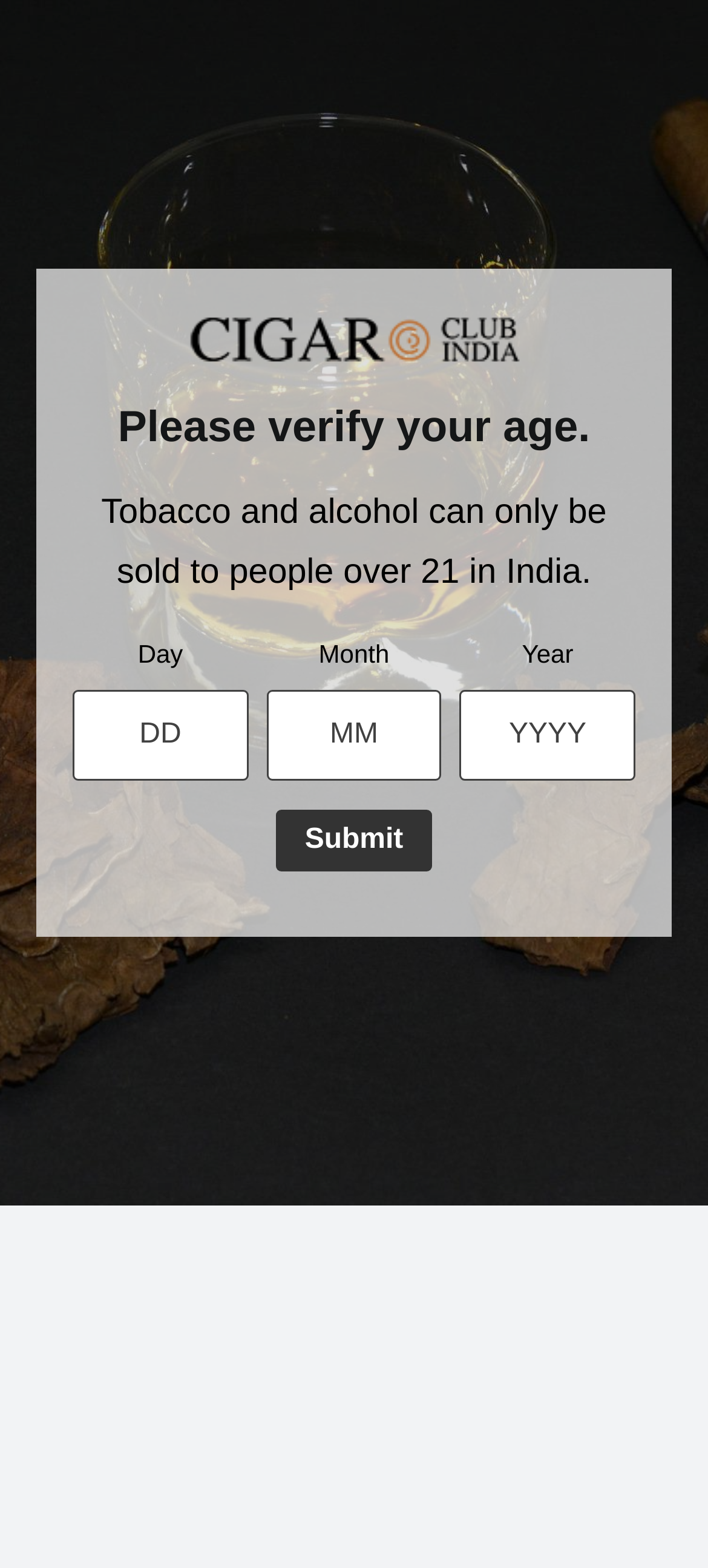What is the minimum quantity of Cohiba Short Box of 10 that can be purchased?
Give a detailed response to the question by analyzing the screenshot.

The spinbutton for Cohiba Short Box of 10 quantity has a valuemin of 1, indicating that the minimum quantity that can be purchased is 1.